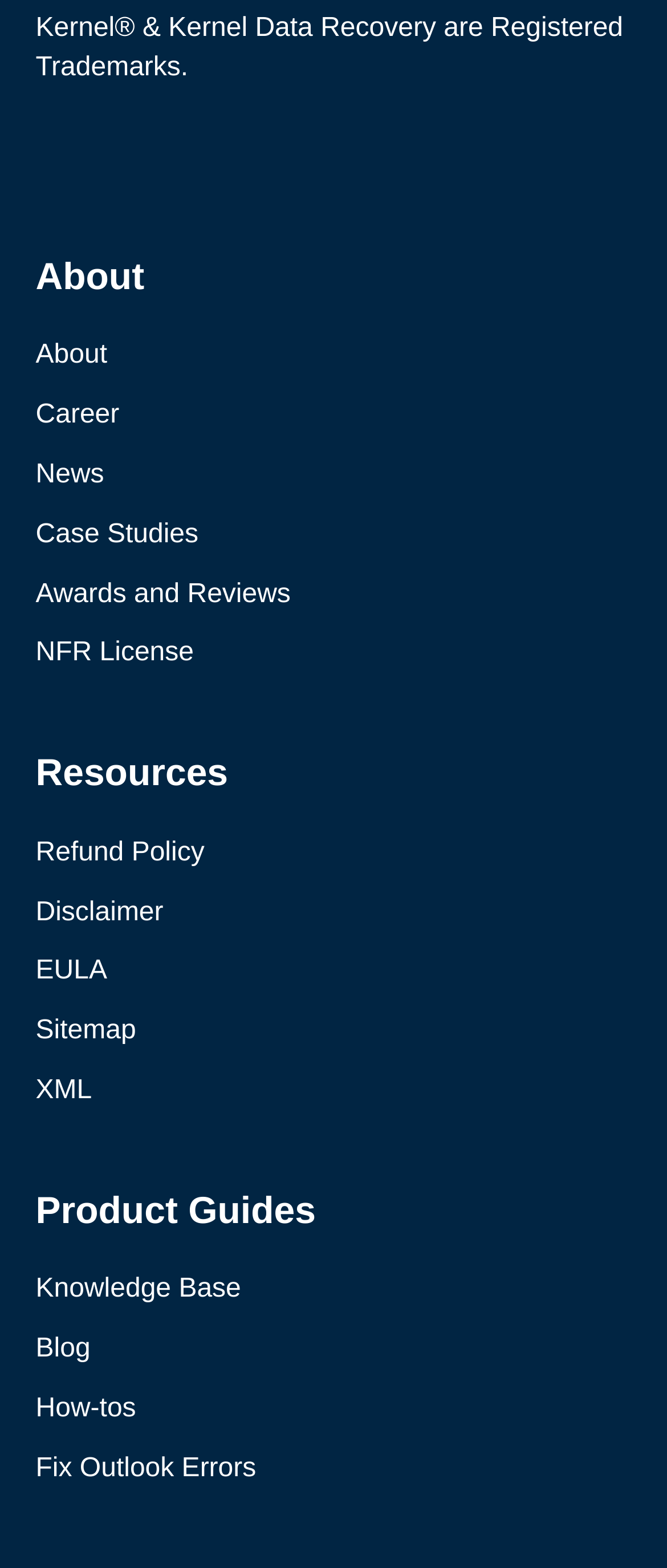How many links are there in the top navigation bar?
Using the information from the image, answer the question thoroughly.

I counted the number of links in the top navigation bar, starting from 'About' to 'XML', and found 12 links.